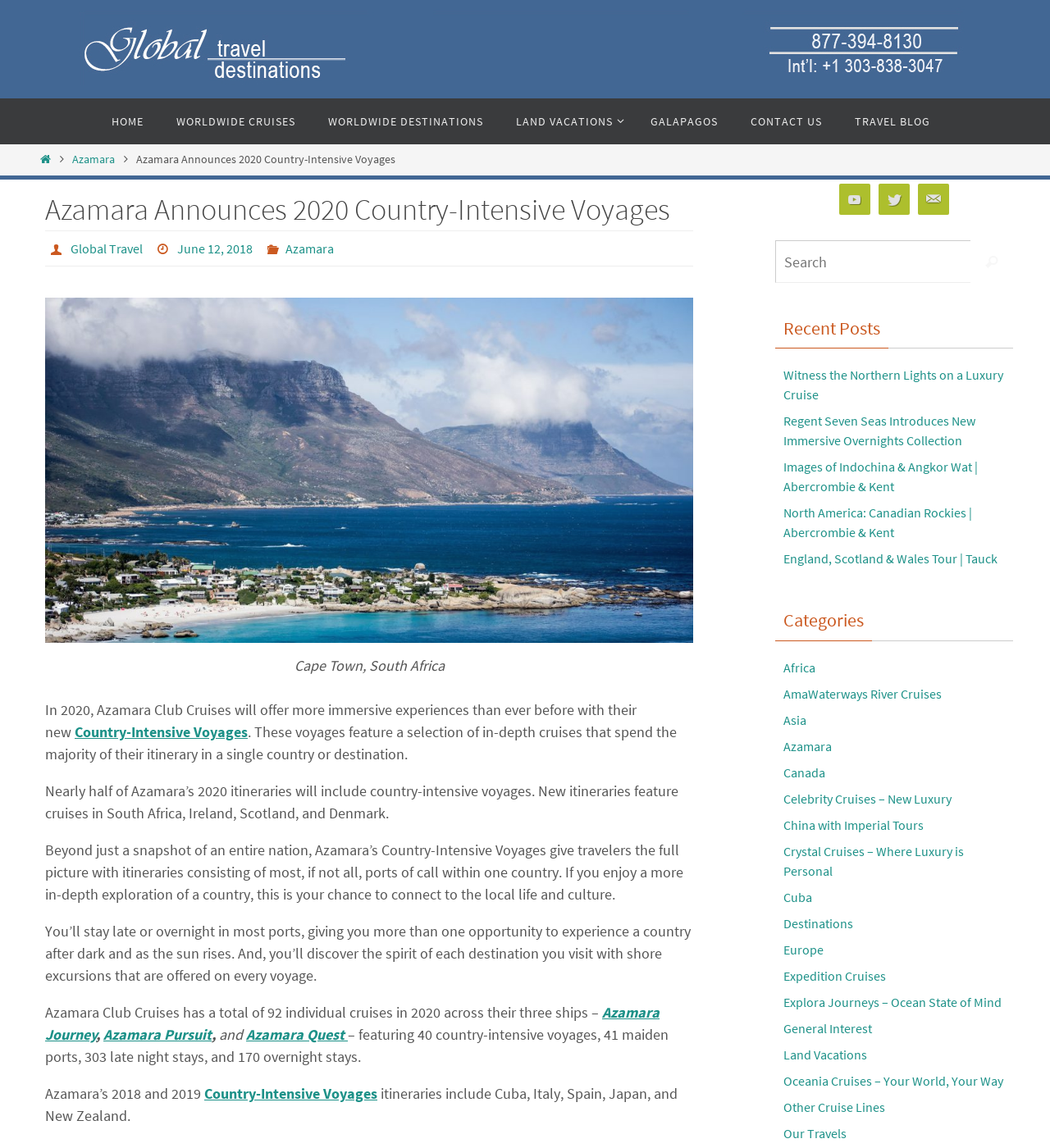Analyze the image and provide a detailed answer to the question: How many country-intensive voyages are featured in Azamara’s 2020 itineraries?

I found the answer by reading the text on the webpage, which mentions 'featuring 40 country-intensive voyages, 41 maiden ports, 303 late night stays, and 170 overnight stays'.